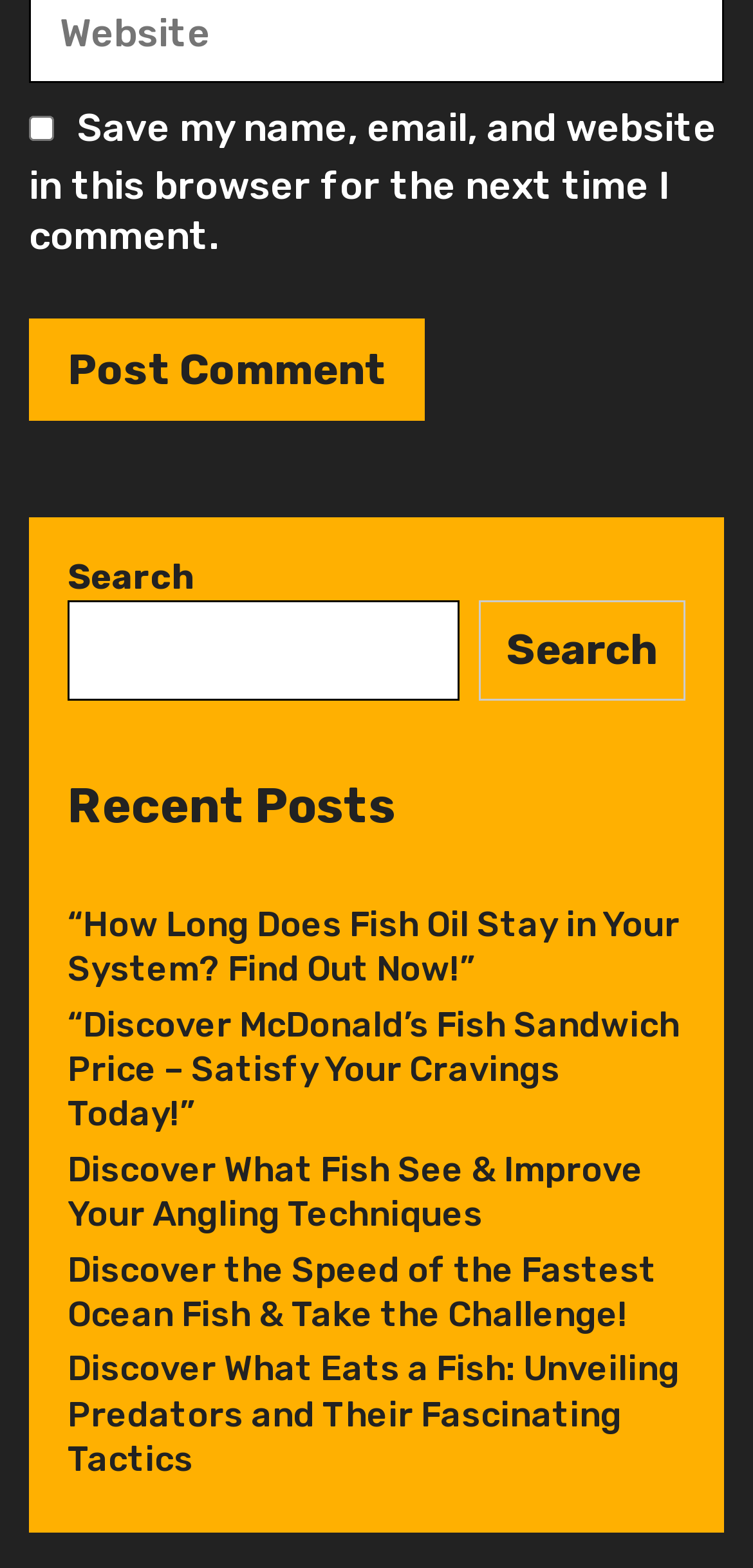Predict the bounding box coordinates of the area that should be clicked to accomplish the following instruction: "Click the Post Comment button". The bounding box coordinates should consist of four float numbers between 0 and 1, i.e., [left, top, right, bottom].

[0.038, 0.203, 0.564, 0.268]